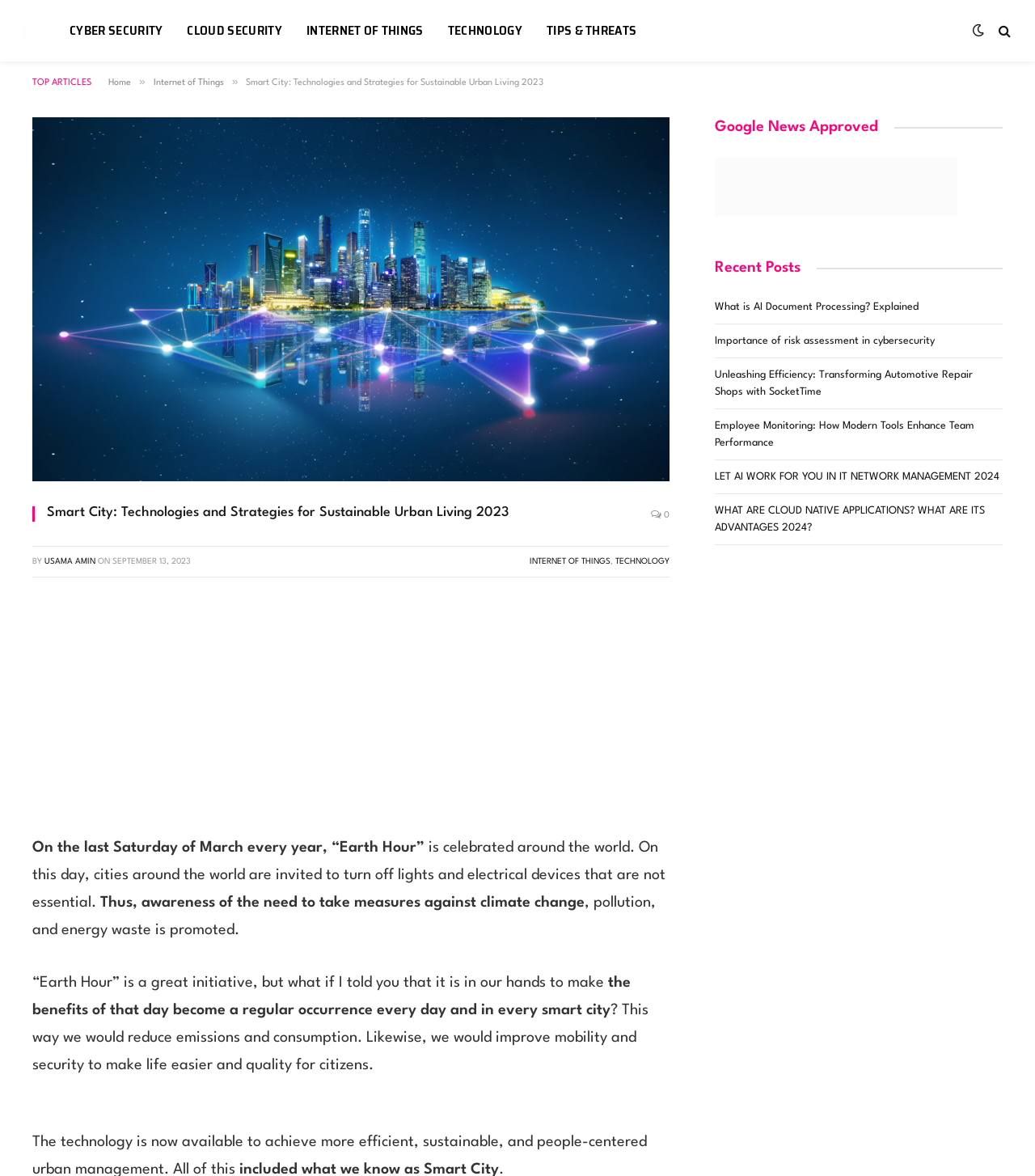Specify the bounding box coordinates of the element's region that should be clicked to achieve the following instruction: "Check the 'Recent Posts' section". The bounding box coordinates consist of four float numbers between 0 and 1, in the format [left, top, right, bottom].

[0.691, 0.22, 0.773, 0.236]